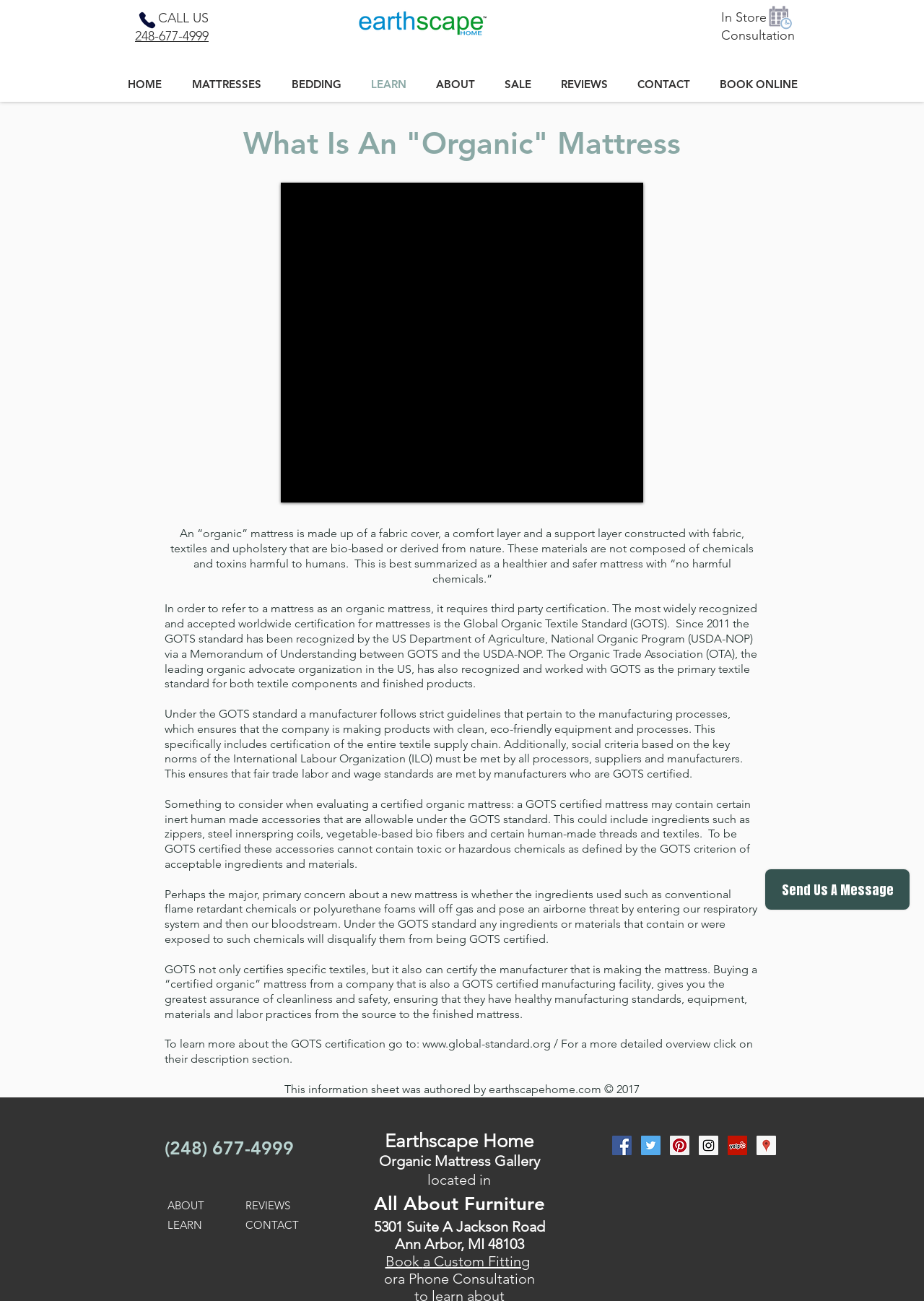Identify the bounding box coordinates of the region that should be clicked to execute the following instruction: "Call the phone number".

[0.146, 0.02, 0.226, 0.034]